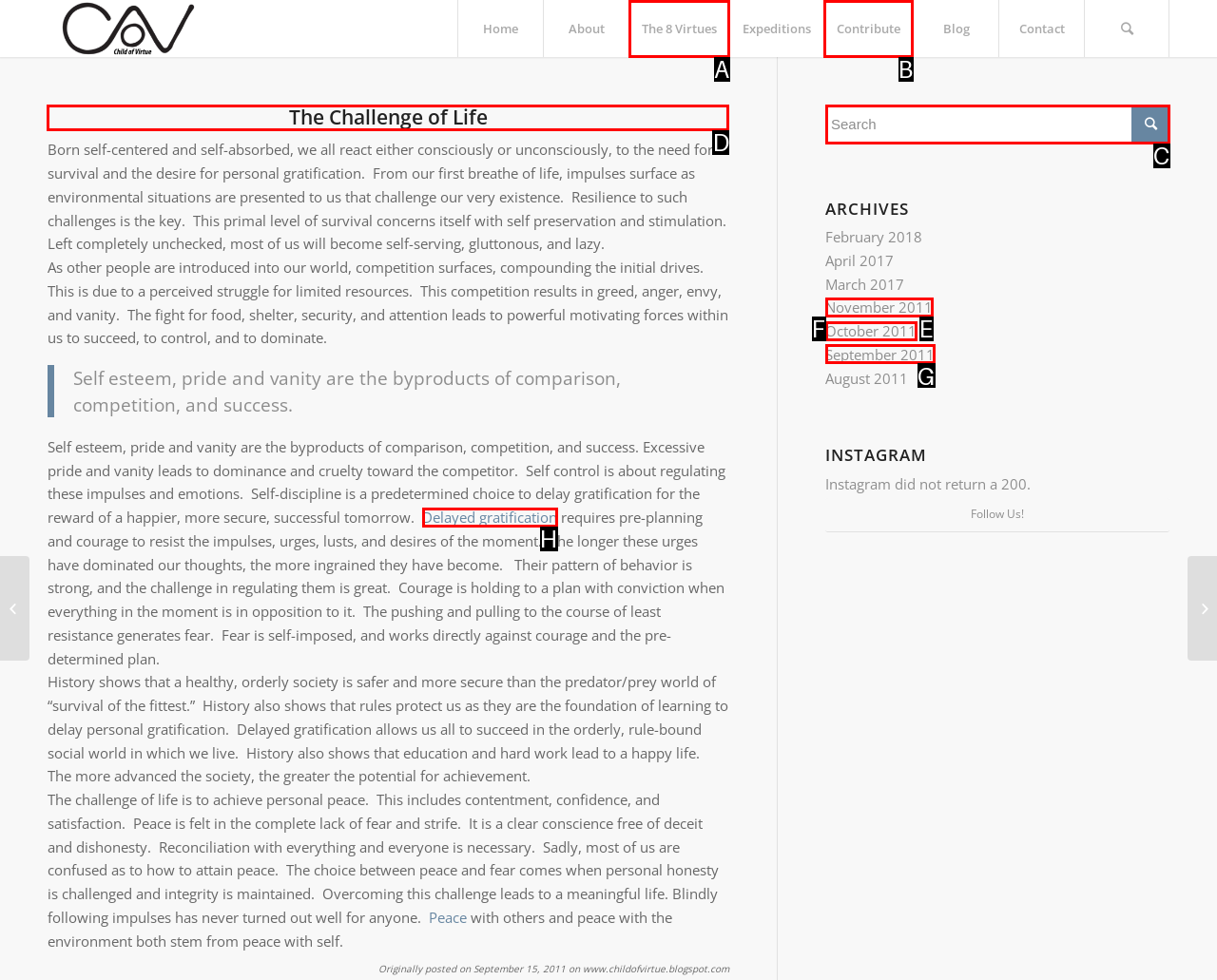Choose the letter of the UI element necessary for this task: Read the 'The Challenge of Life' heading
Answer with the correct letter.

D